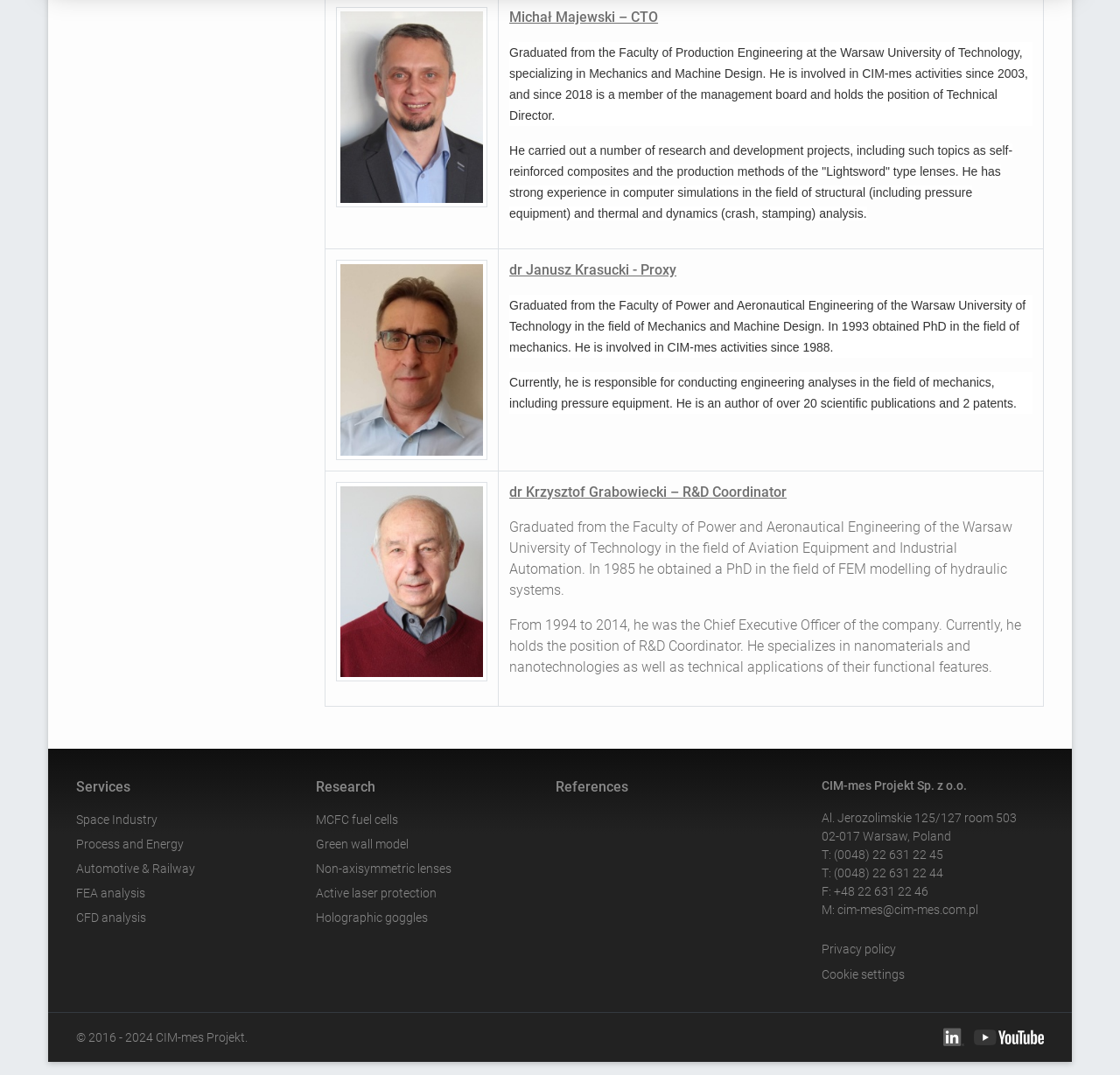How many experts are introduced on this webpage?
Please give a detailed answer to the question using the information shown in the image.

By analyzing the webpage, I found two gridcell elements with descriptions of experts, namely 'dr Janusz Krasucki' and 'dr Krzysztof Grabowiecki'. Therefore, there are two experts introduced on this webpage.